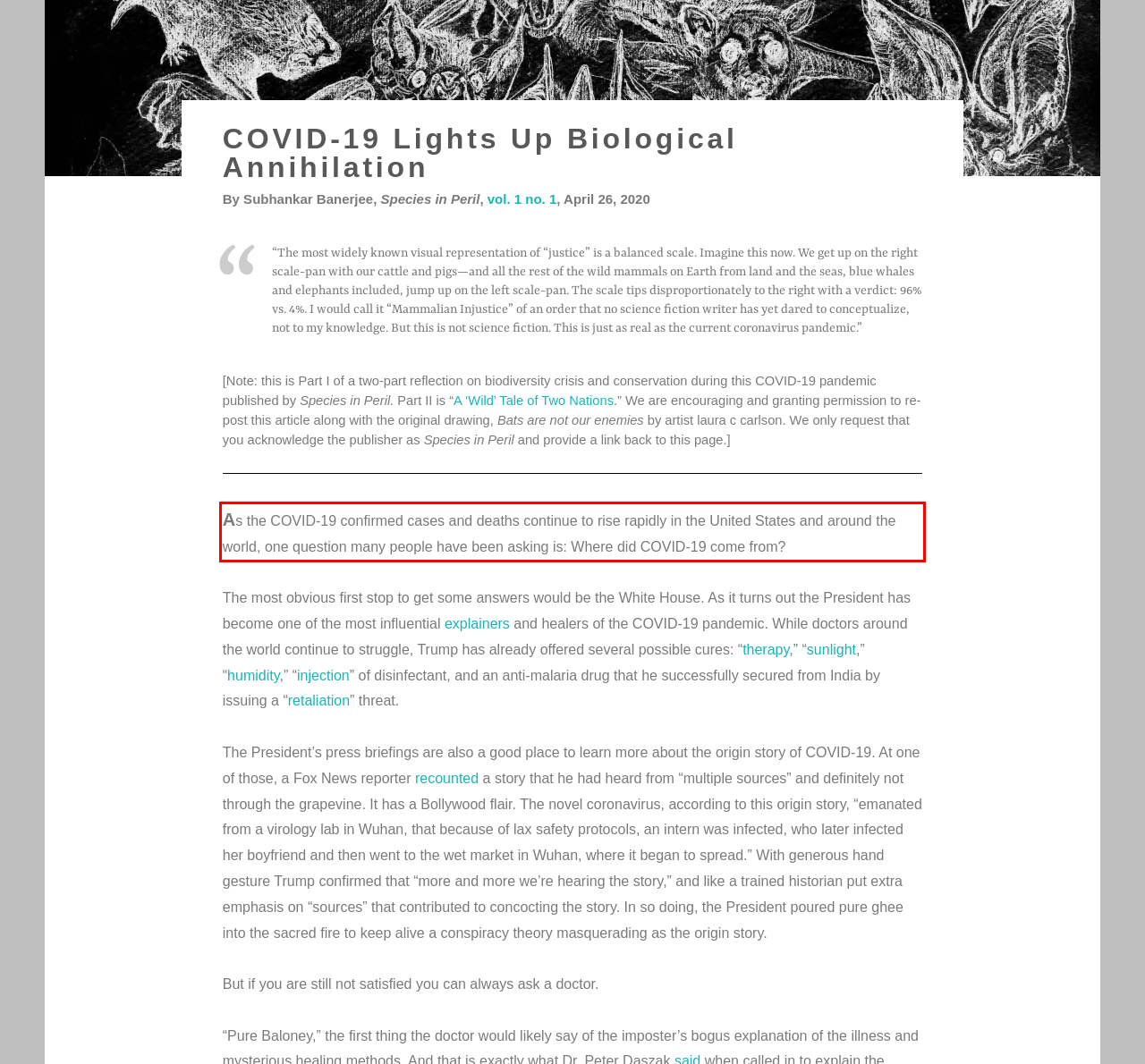Review the webpage screenshot provided, and perform OCR to extract the text from the red bounding box.

As the COVID-19 confirmed cases and deaths continue to rise rapidly in the United States and around the world, one question many people have been asking is: Where did COVID-19 come from?